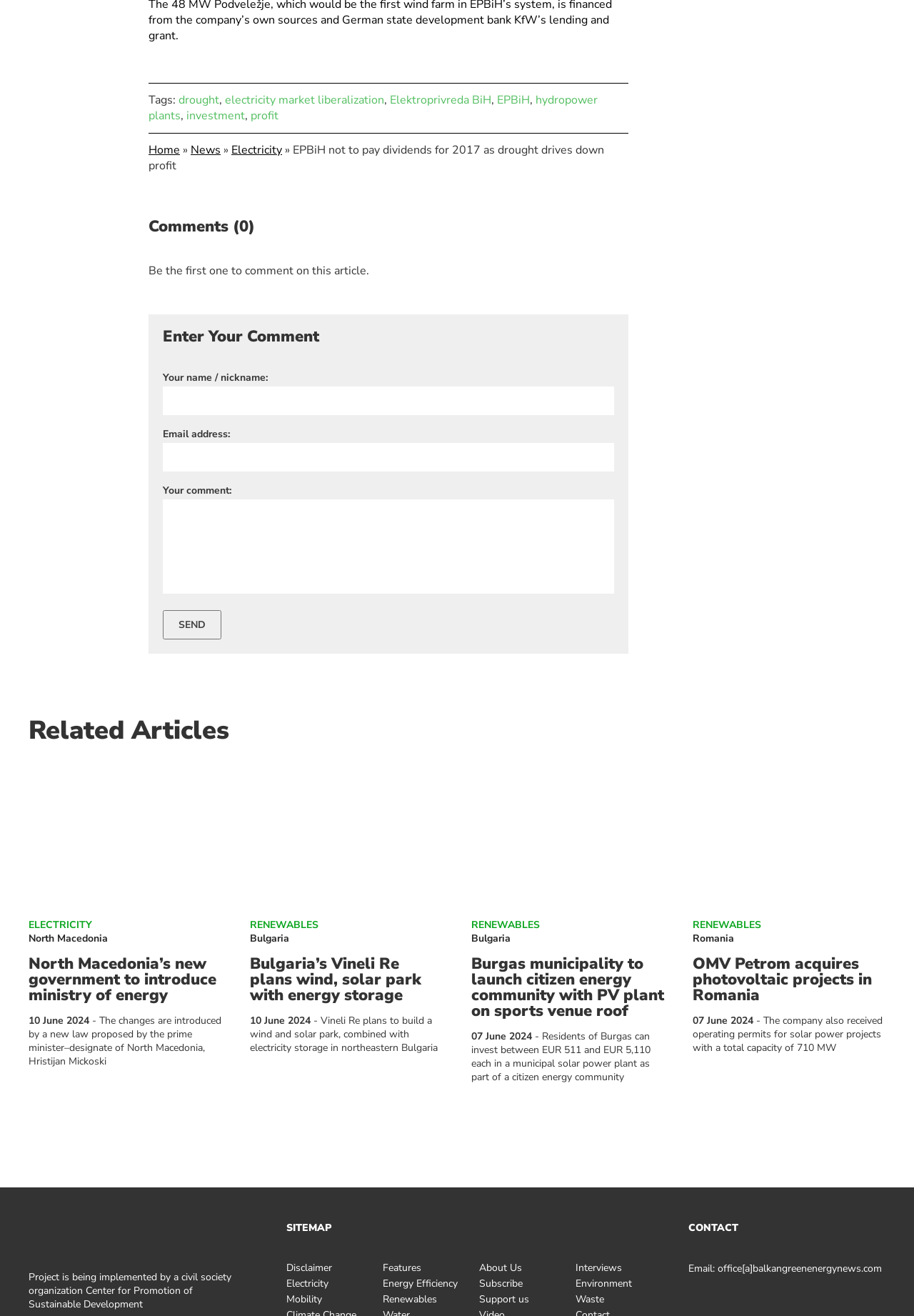Locate the bounding box coordinates of the area to click to fulfill this instruction: "Click on the 'Home' link". The bounding box should be presented as four float numbers between 0 and 1, in the order [left, top, right, bottom].

[0.162, 0.108, 0.197, 0.12]